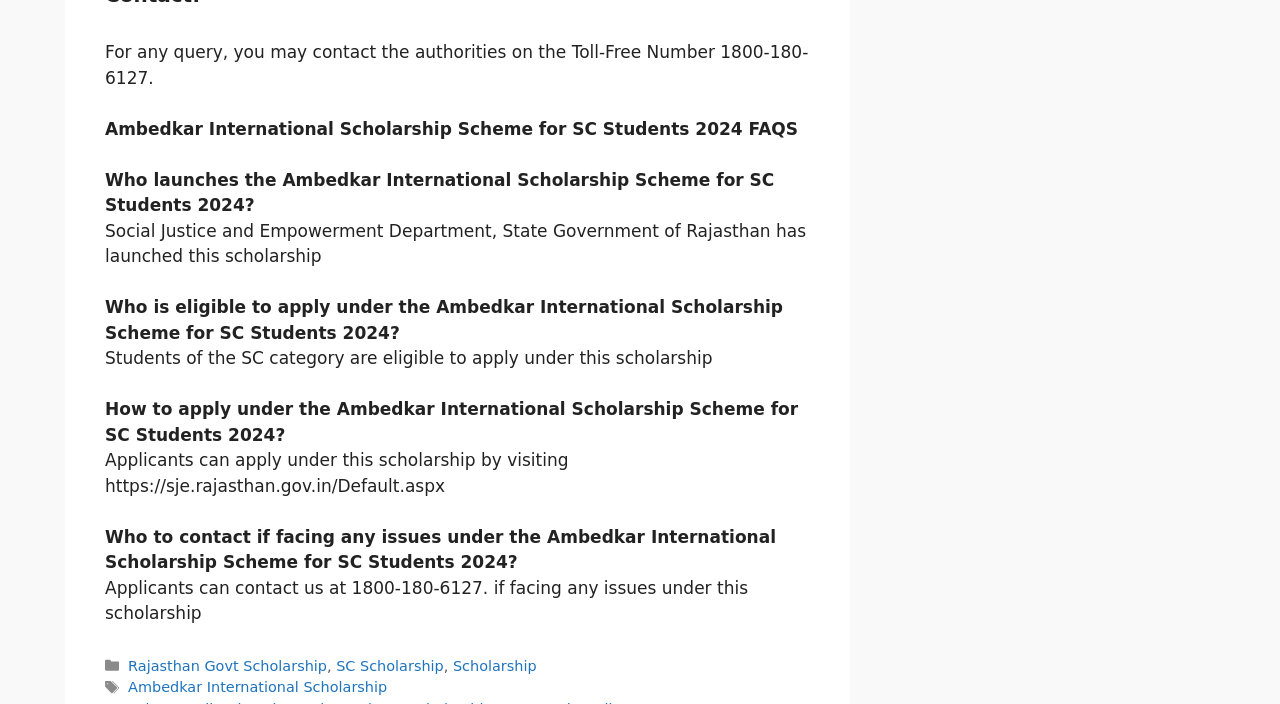Find and indicate the bounding box coordinates of the region you should select to follow the given instruction: "learn about Ambedkar International Scholarship".

[0.1, 0.965, 0.302, 0.988]